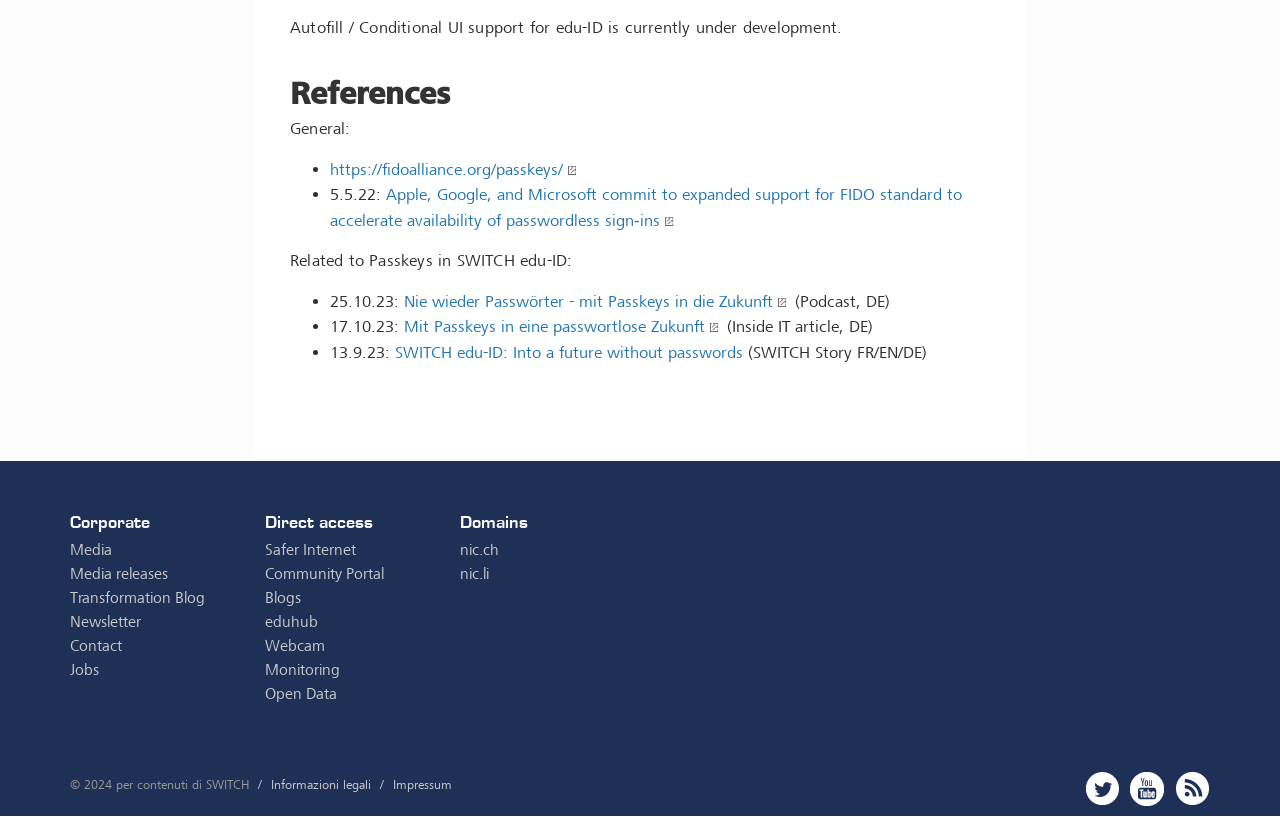What is the current development status of Autofill / Conditional UI support for edu-ID?
Answer with a single word or phrase by referring to the visual content.

under development